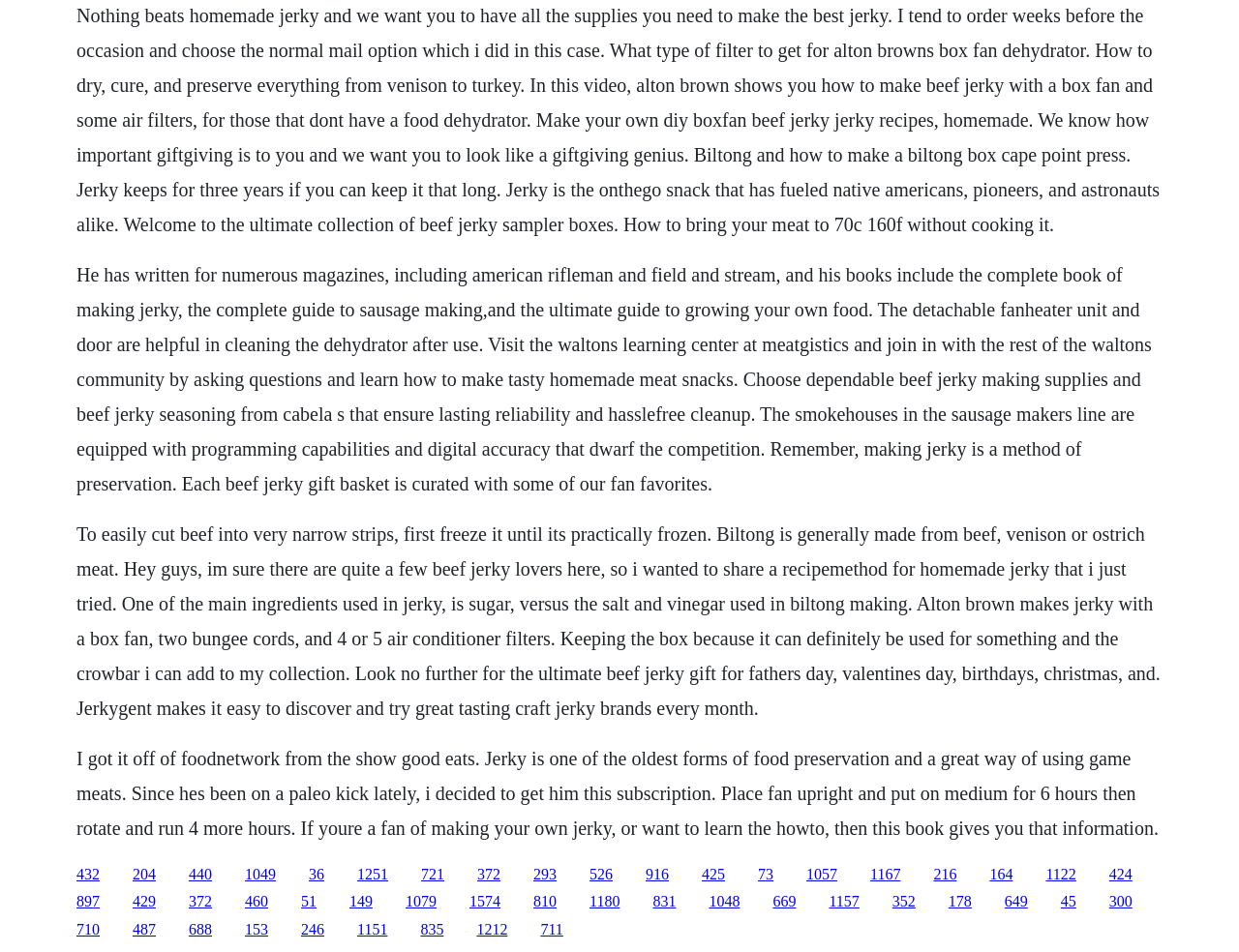Find the bounding box coordinates of the element's region that should be clicked in order to follow the given instruction: "Click the link to learn about making beef jerky". The coordinates should consist of four float numbers between 0 and 1, i.e., [left, top, right, bottom].

[0.062, 0.909, 0.08, 0.926]